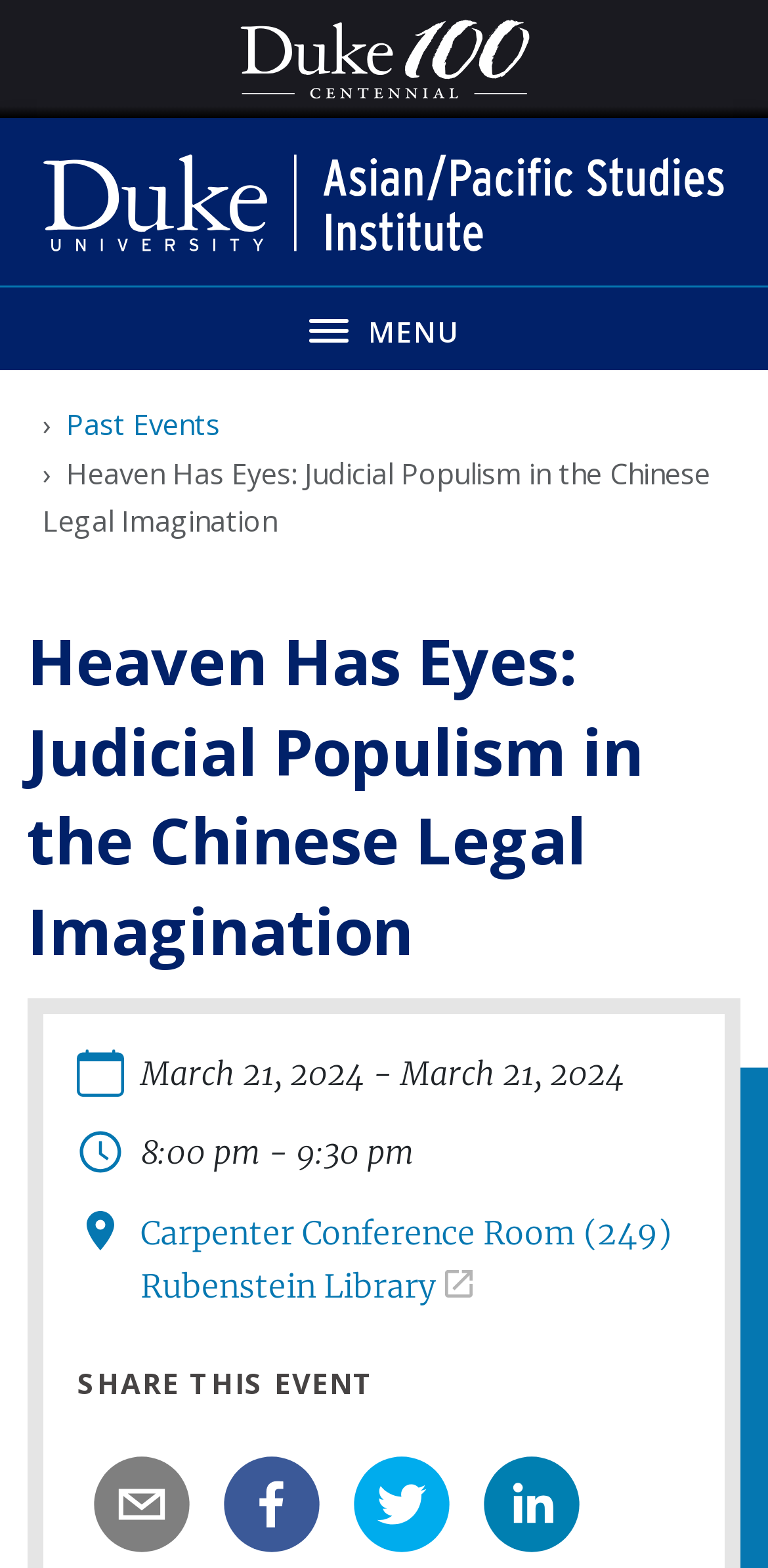Reply to the question below using a single word or brief phrase:
What is the location of the event?

Carpenter Conference Room (249) Rubenstein Library